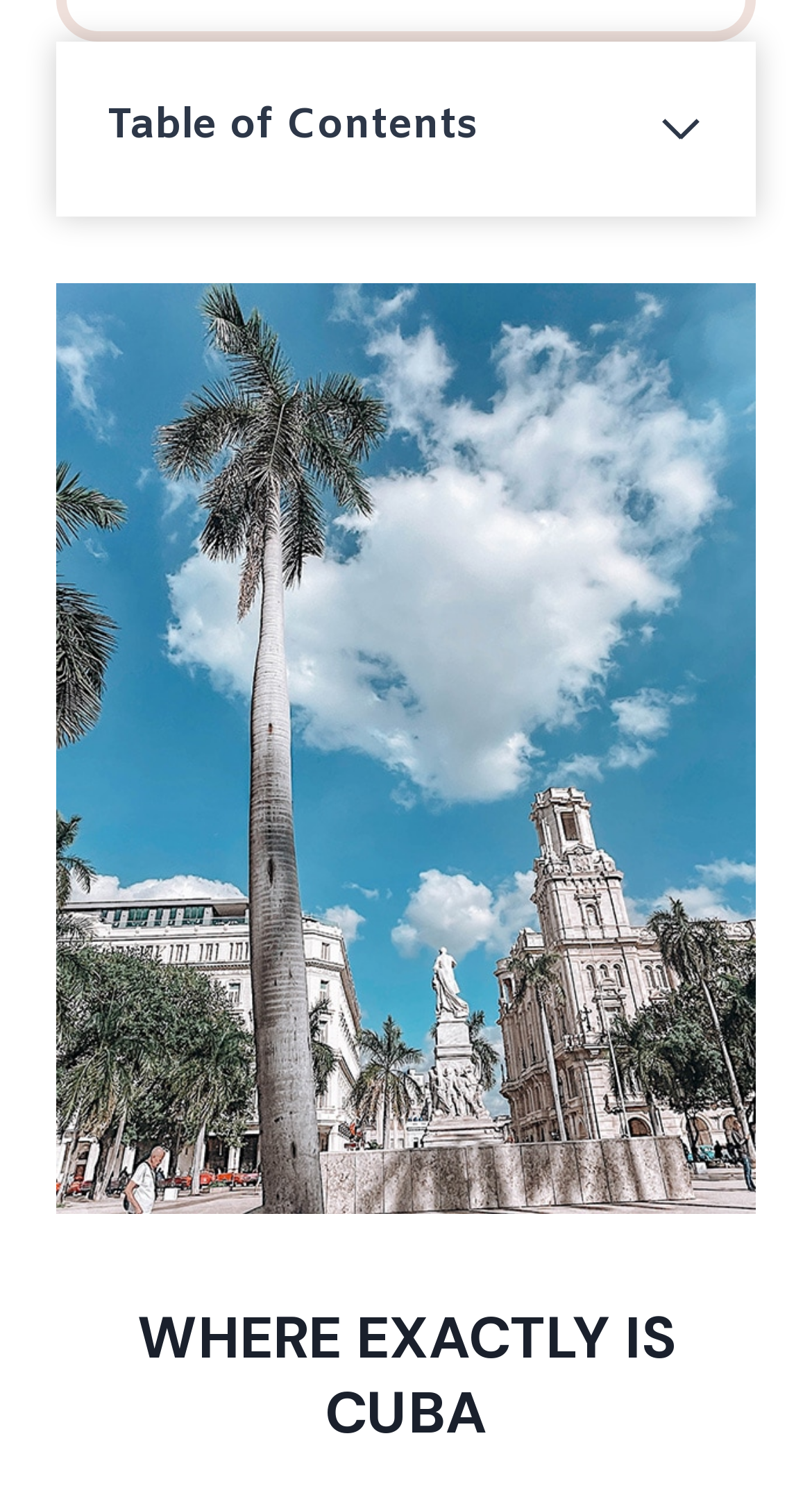Kindly determine the bounding box coordinates for the clickable area to achieve the given instruction: "Read about where exactly is Cuba".

[0.07, 0.87, 0.93, 0.971]